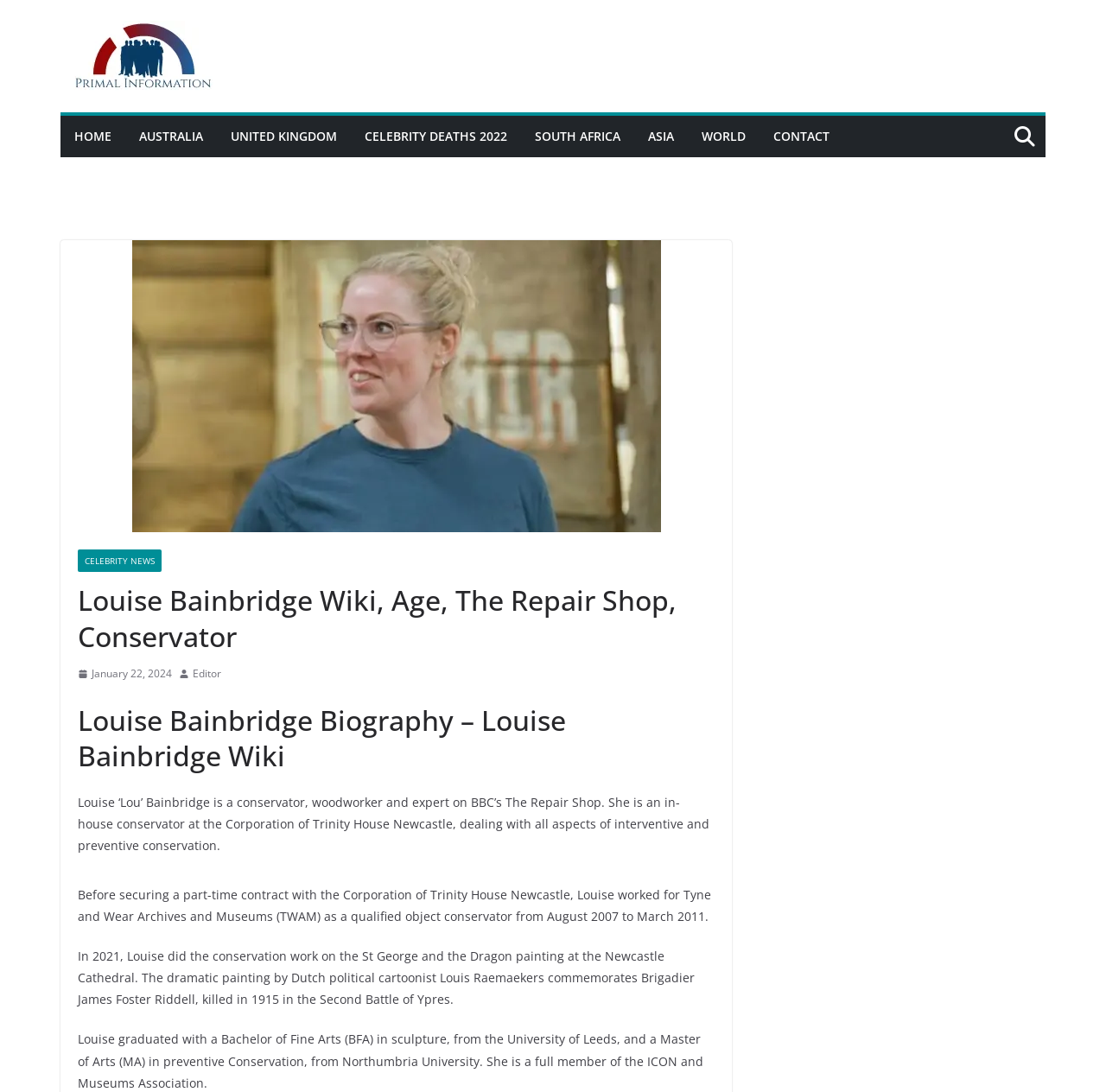Please provide the bounding box coordinates in the format (top-left x, top-left y, bottom-right x, bottom-right y). Remember, all values are floating point numbers between 0 and 1. What is the bounding box coordinate of the region described as: South Africa

[0.484, 0.114, 0.561, 0.136]